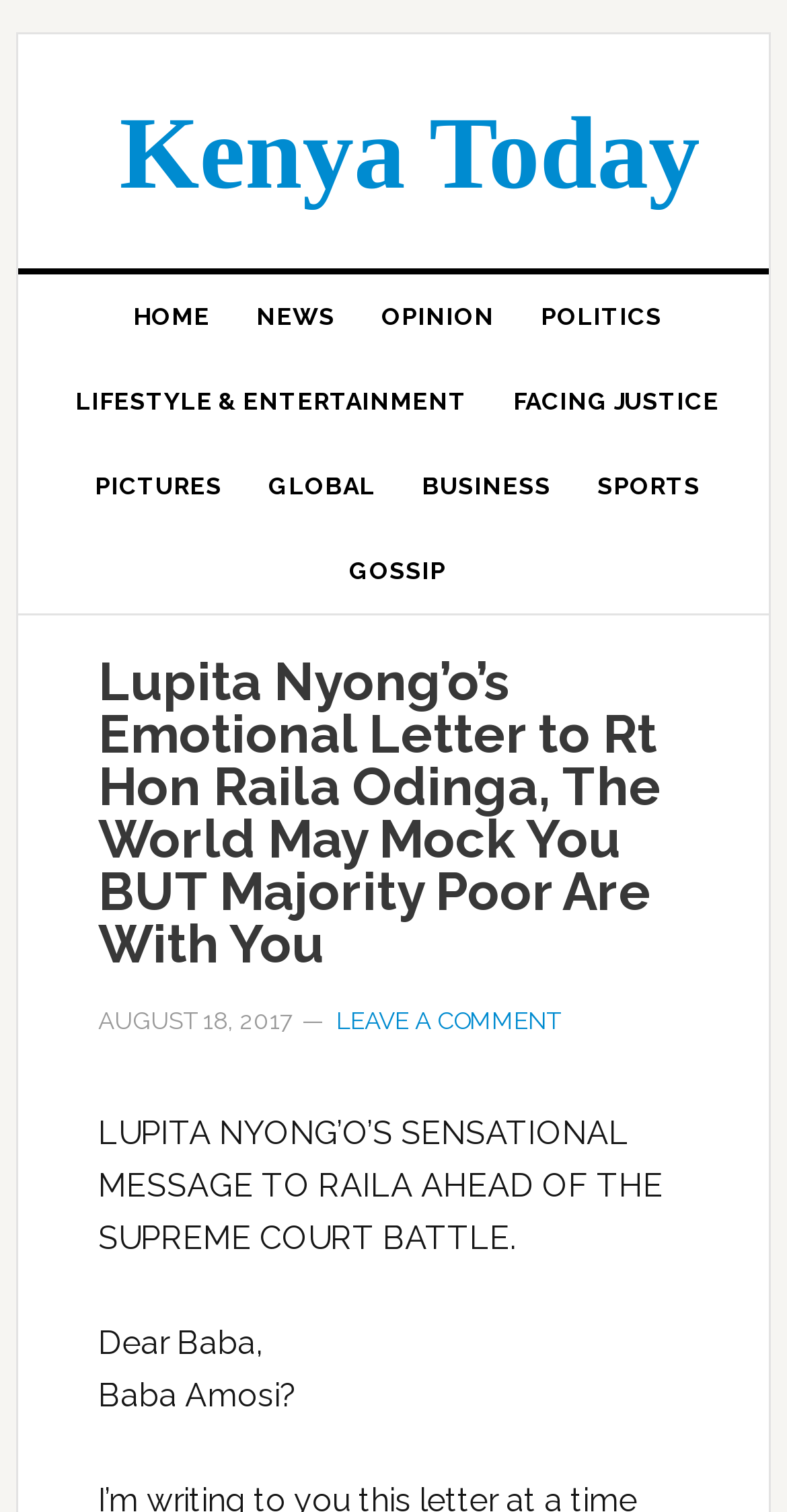How many paragraphs are there in the article?
Provide a one-word or short-phrase answer based on the image.

3